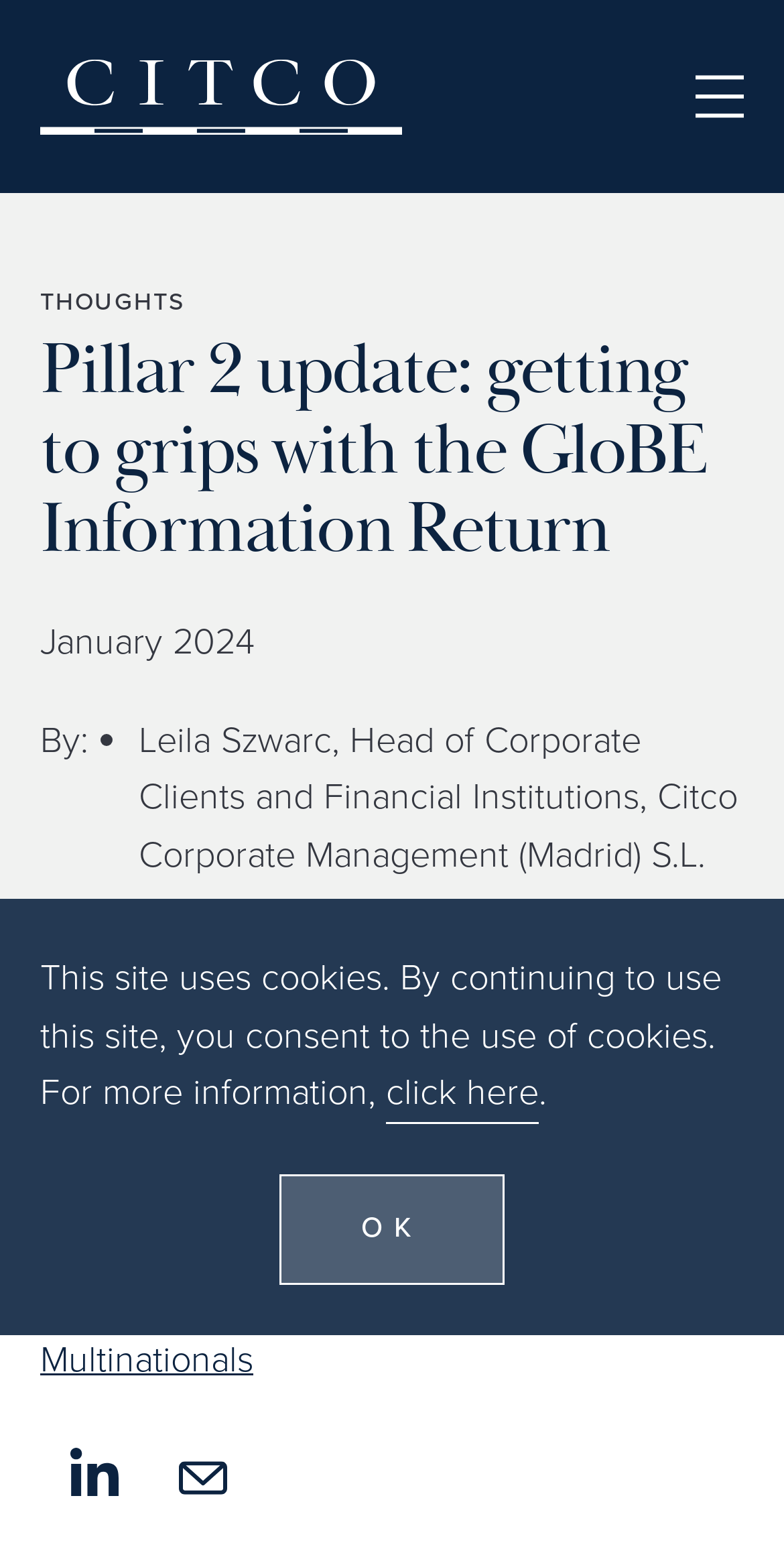Find the bounding box coordinates of the element I should click to carry out the following instruction: "go to HoliThemes".

None